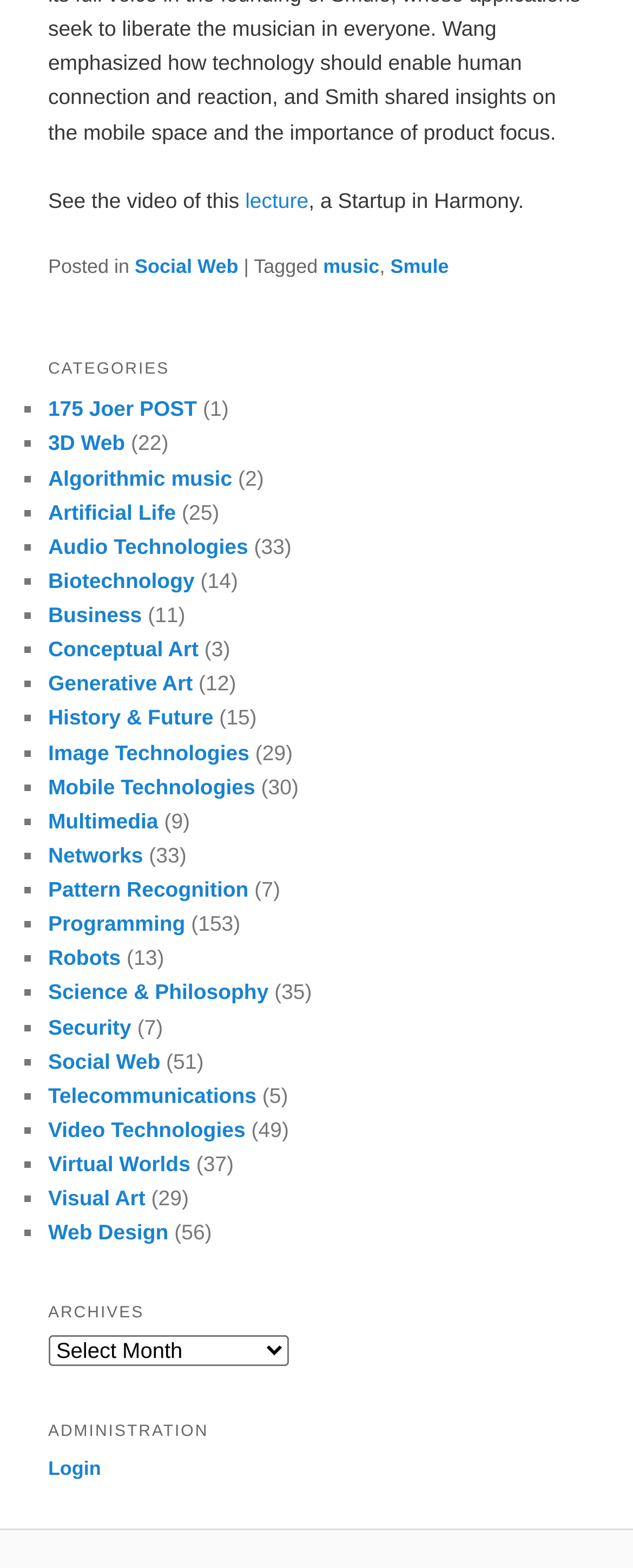What is the category of the post?
By examining the image, provide a one-word or phrase answer.

Social Web